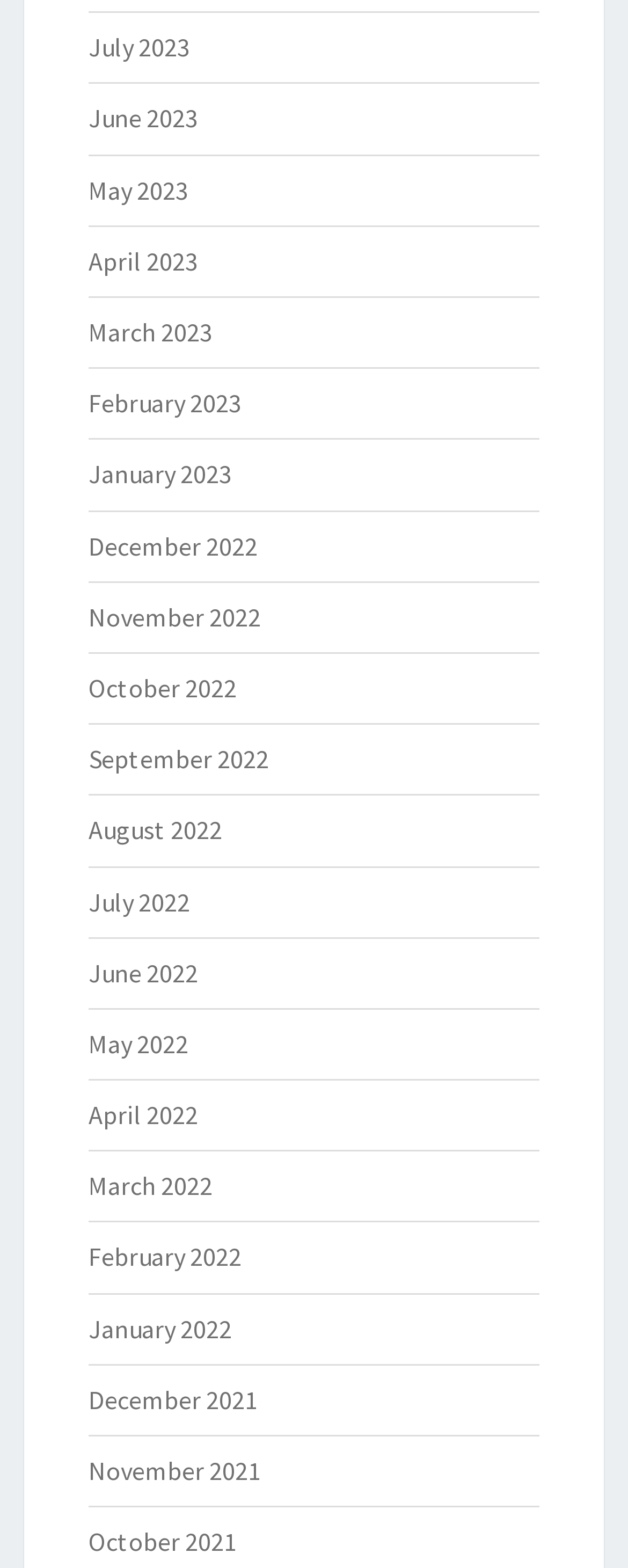Find the bounding box coordinates of the clickable area required to complete the following action: "browse December 2021".

[0.141, 0.882, 0.41, 0.903]